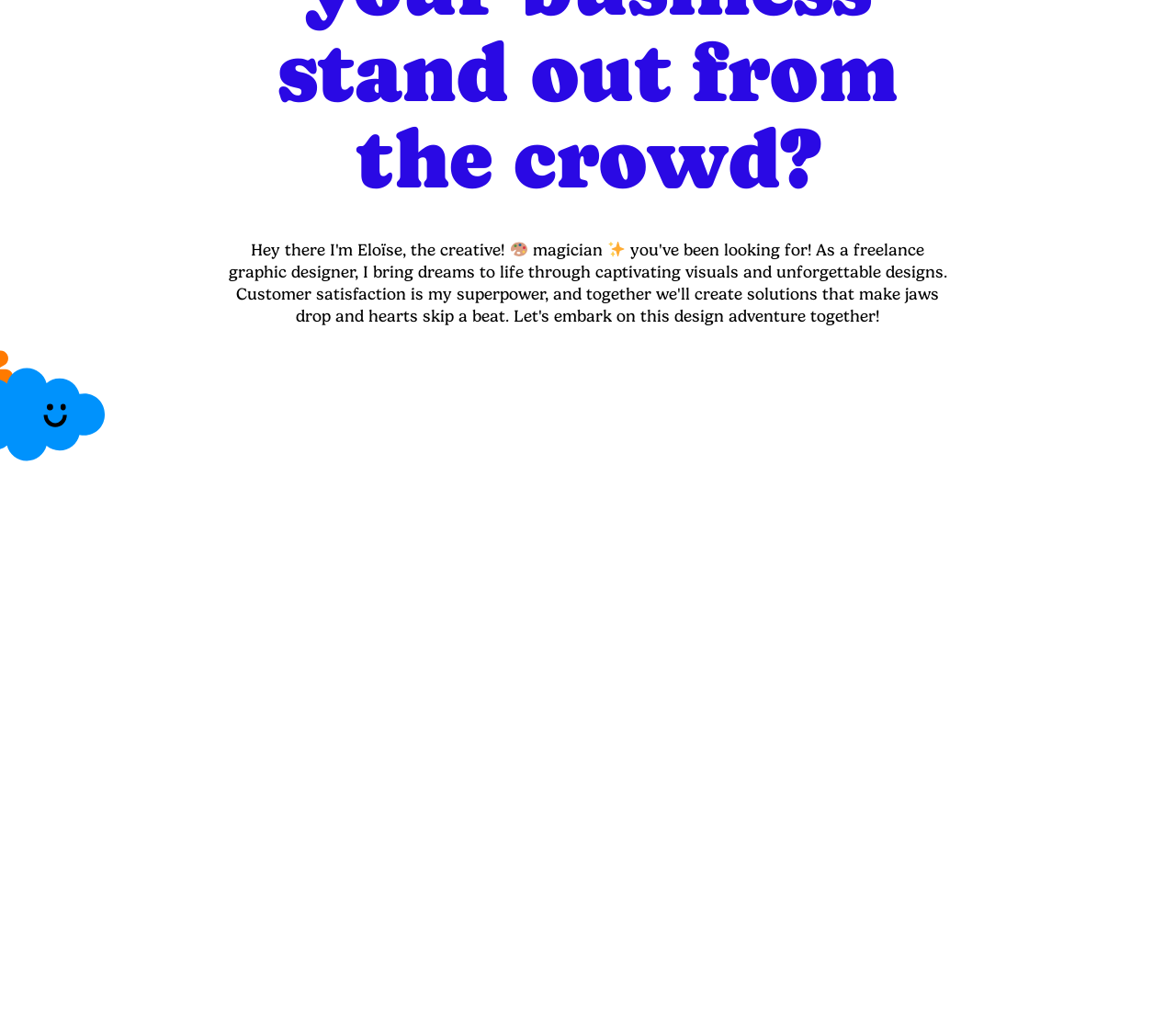Determine the bounding box for the UI element described here: "Find out moreFind out more".

[0.434, 0.901, 0.579, 0.946]